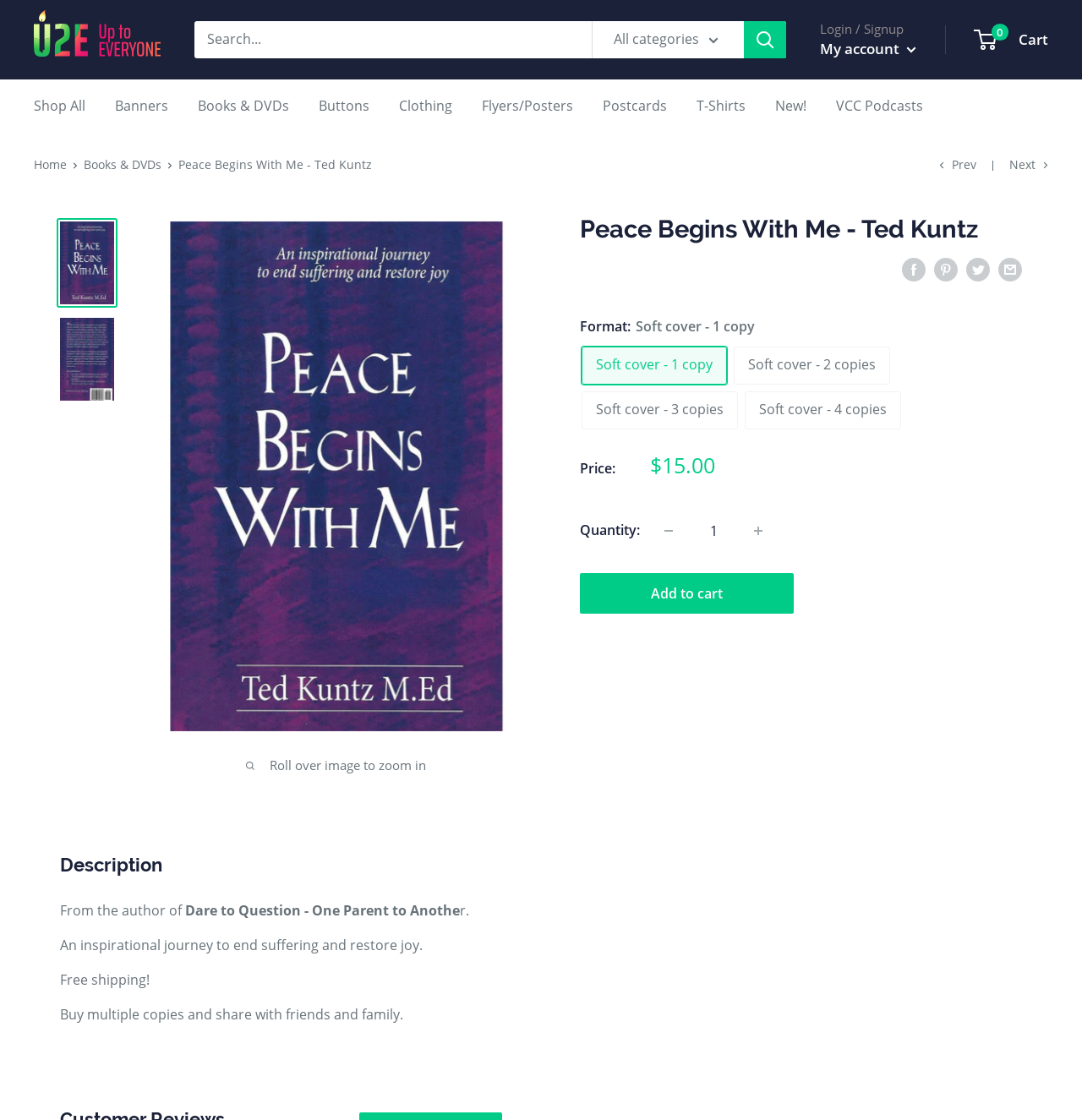Please determine the bounding box of the UI element that matches this description: My account. The coordinates should be given as (top-left x, top-left y, bottom-right x, bottom-right y), with all values between 0 and 1.

[0.758, 0.032, 0.847, 0.056]